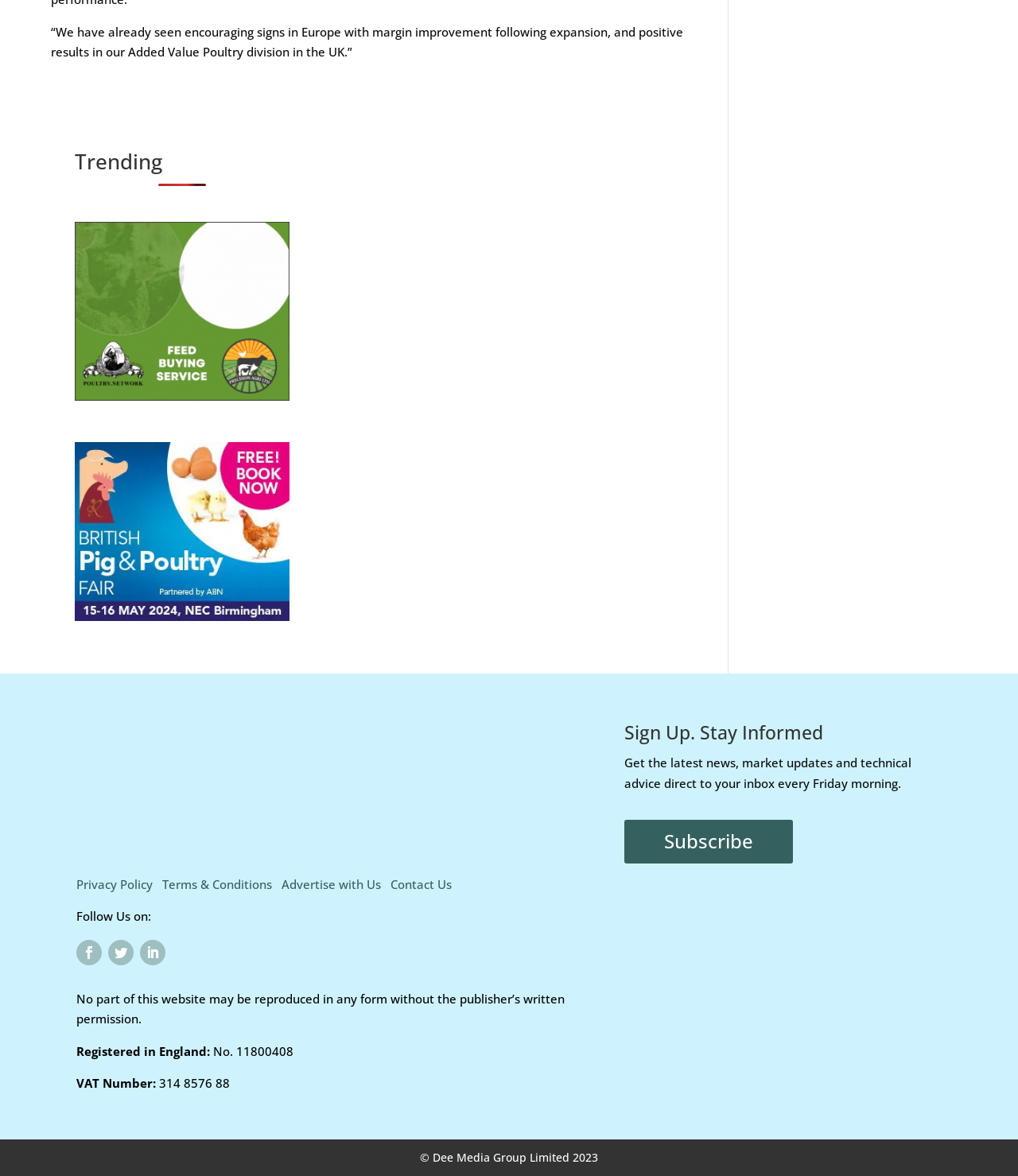Determine the bounding box coordinates of the clickable area required to perform the following instruction: "Follow on Facebook". The coordinates should be represented as four float numbers between 0 and 1: [left, top, right, bottom].

[0.075, 0.799, 0.1, 0.821]